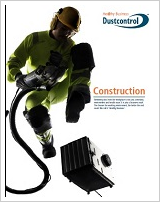What is the theme of the brochure?
Using the information from the image, provide a comprehensive answer to the question.

The theme of the brochure is construction, as highlighted by the bold, modern font in the background, which emphasizes the importance of safety and efficiency in construction practices.